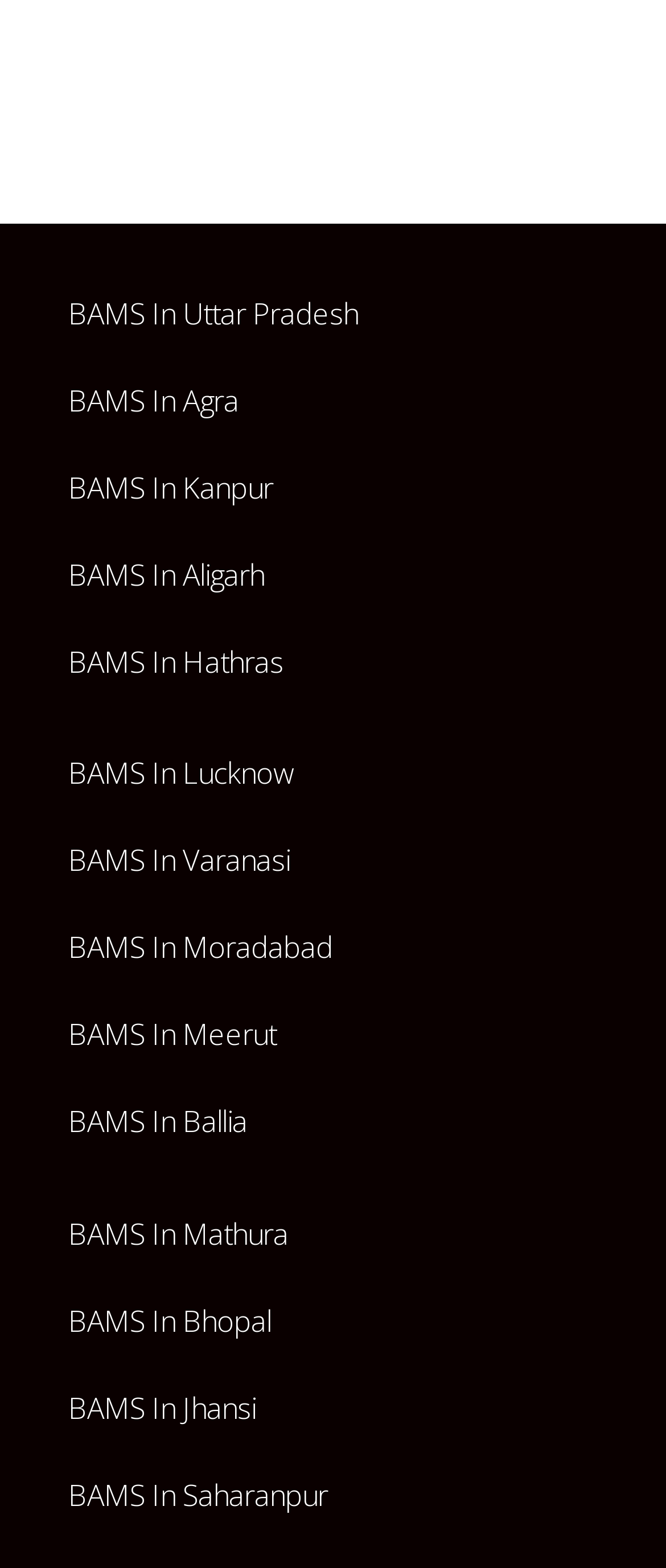Please identify the bounding box coordinates of the element I need to click to follow this instruction: "explore BAMS In Varanasi".

[0.103, 0.536, 0.436, 0.561]